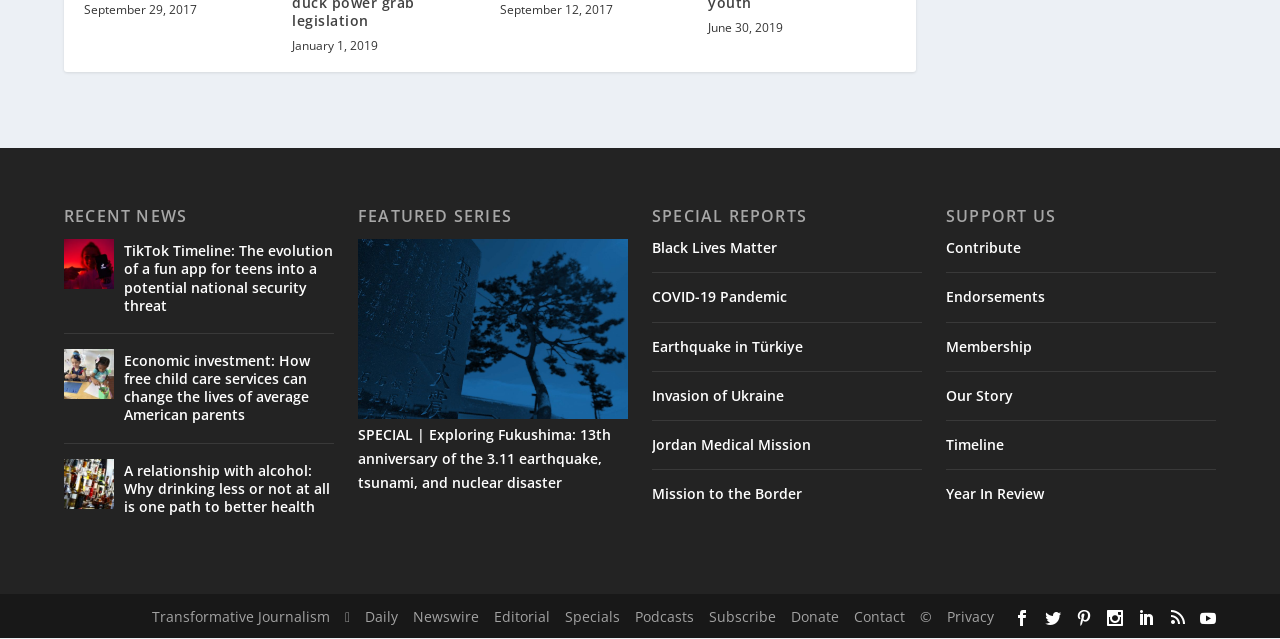Point out the bounding box coordinates of the section to click in order to follow this instruction: "go to home page".

None